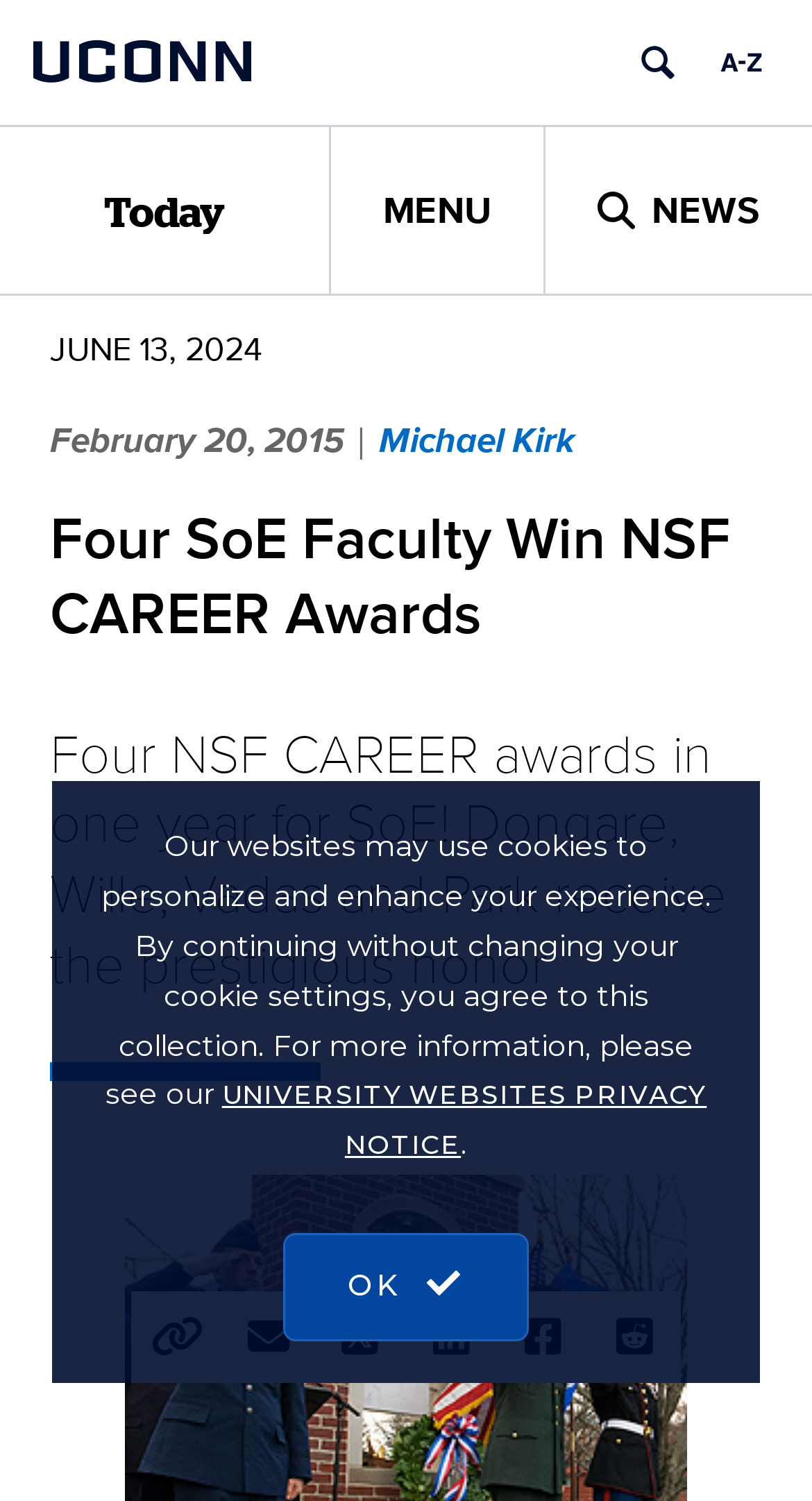What is the date mentioned above the article?
Please answer the question as detailed as possible.

I found the date by looking at the static text element located at [0.062, 0.216, 0.323, 0.248] which contains the text 'JUNE 13, 2024'.